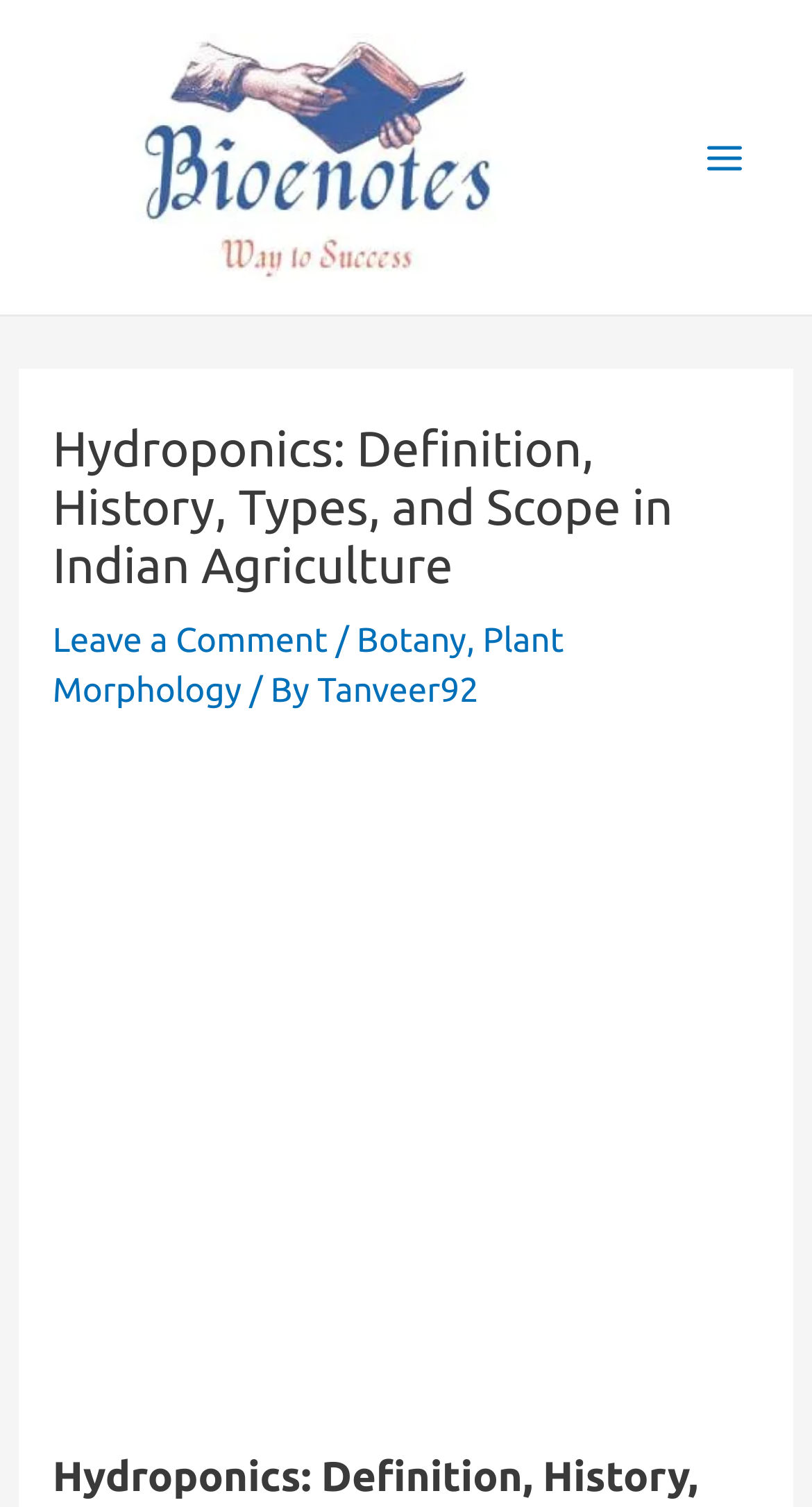Using the provided description Tanveer92, find the bounding box coordinates for the UI element. Provide the coordinates in (top-left x, top-left y, bottom-right x, bottom-right y) format, ensuring all values are between 0 and 1.

[0.391, 0.446, 0.589, 0.471]